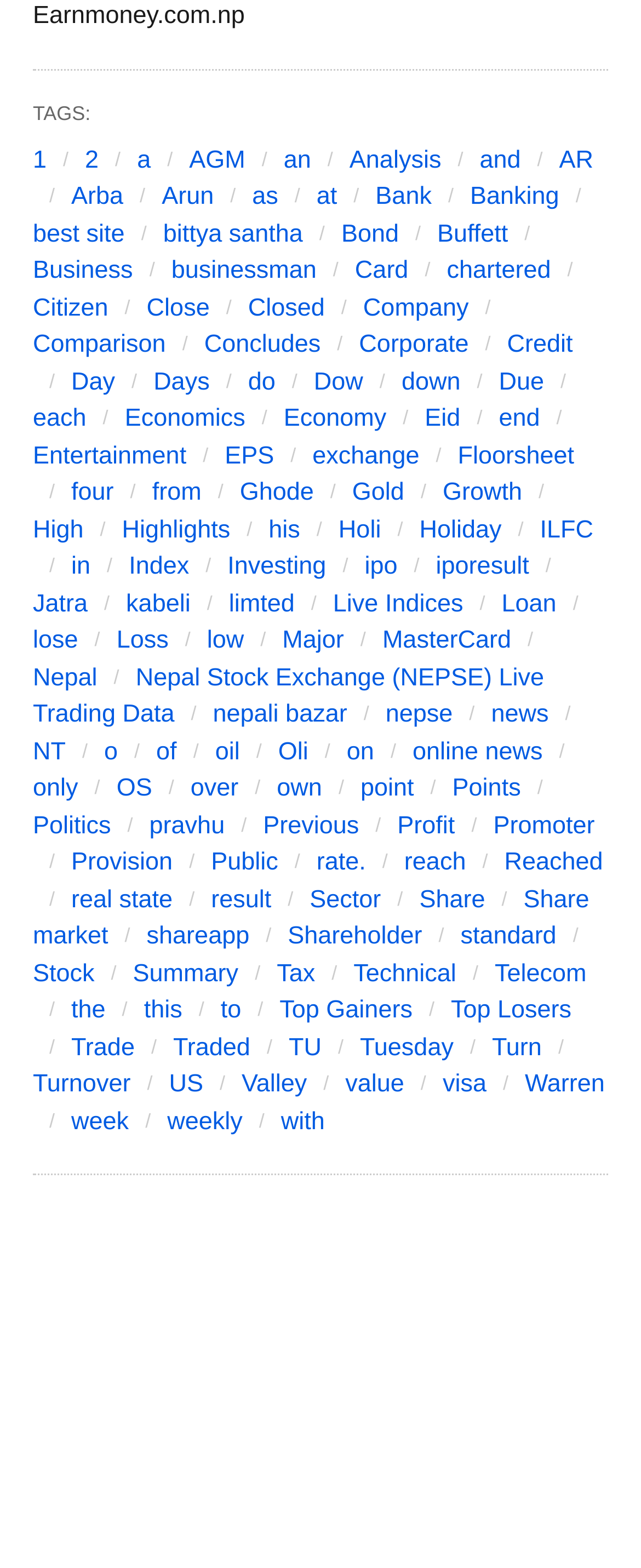Find the coordinates for the bounding box of the element with this description: "point".

[0.562, 0.494, 0.646, 0.512]